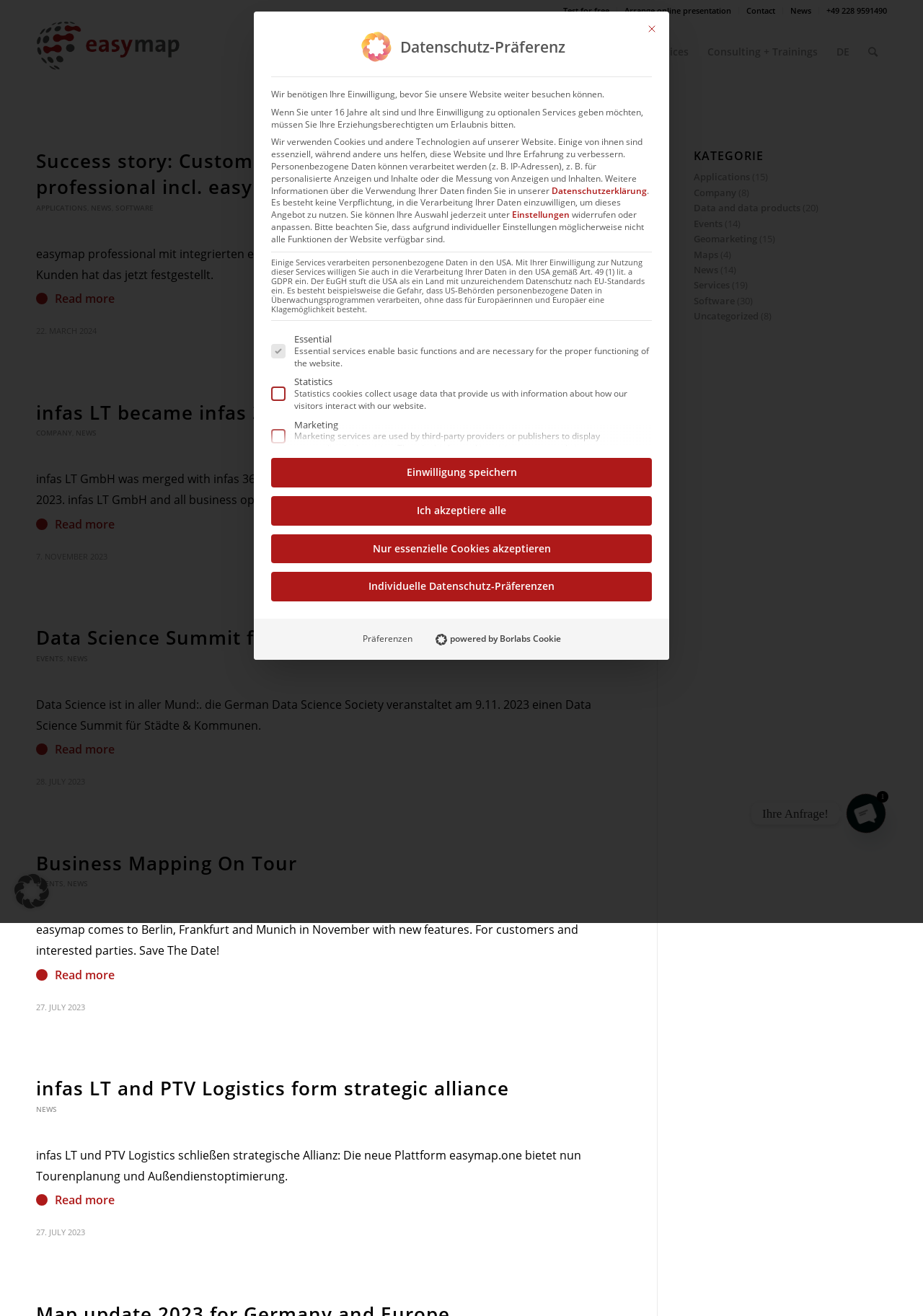Show the bounding box coordinates for the HTML element described as: "Home & Family, Home Security".

None